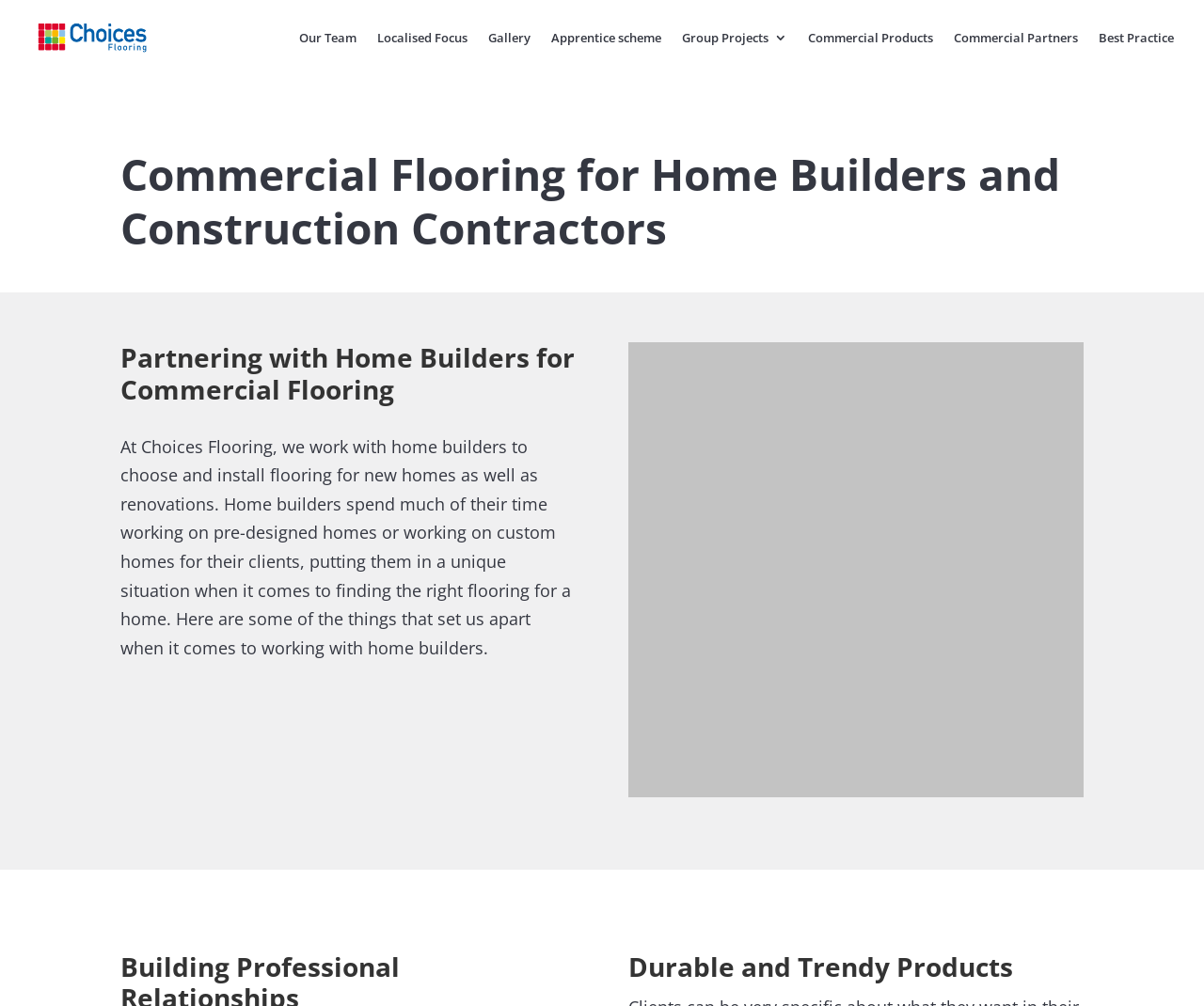Show the bounding box coordinates of the region that should be clicked to follow the instruction: "explore the gallery."

[0.405, 0.031, 0.441, 0.075]